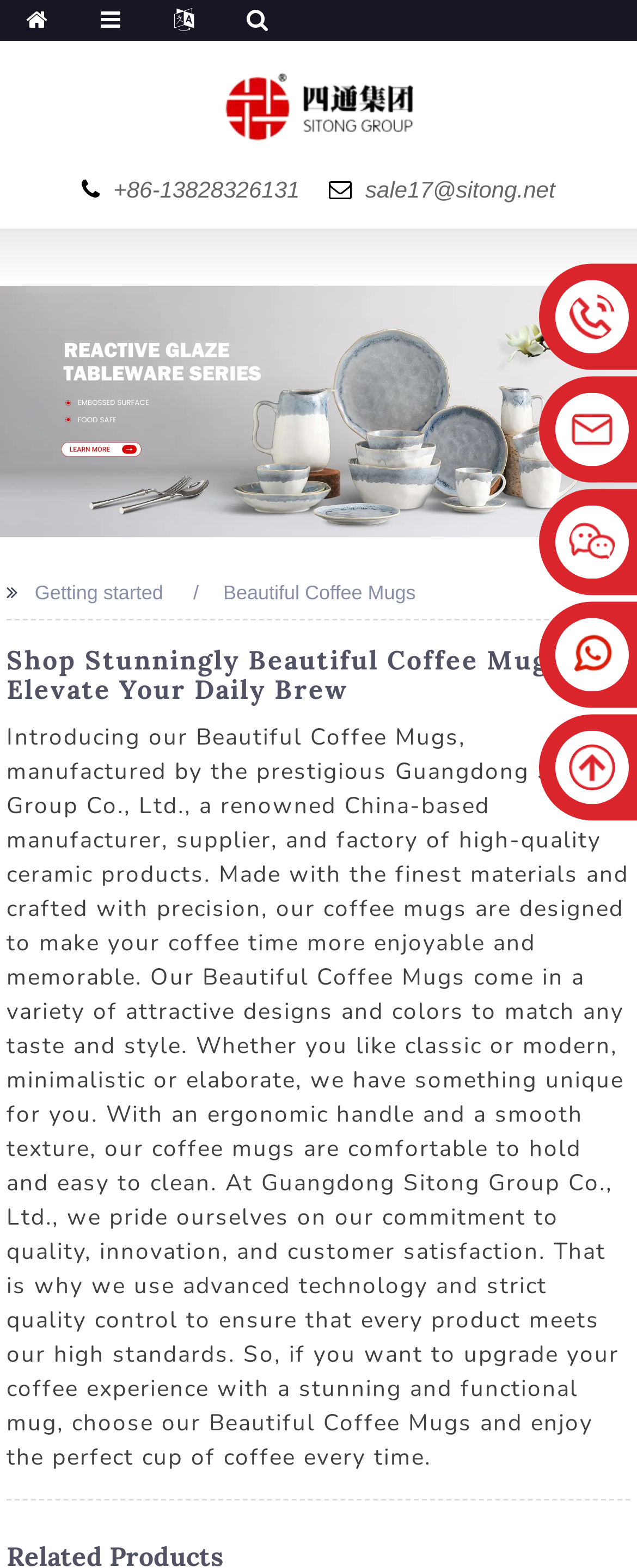Refer to the image and provide an in-depth answer to the question: 
What is the shape of the handle of the coffee mugs?

I found the shape of the handle of the coffee mugs by reading the text on the webpage. The text states that the coffee mugs have 'an ergonomic handle', which suggests that the handle is designed to fit comfortably in the user's hand.